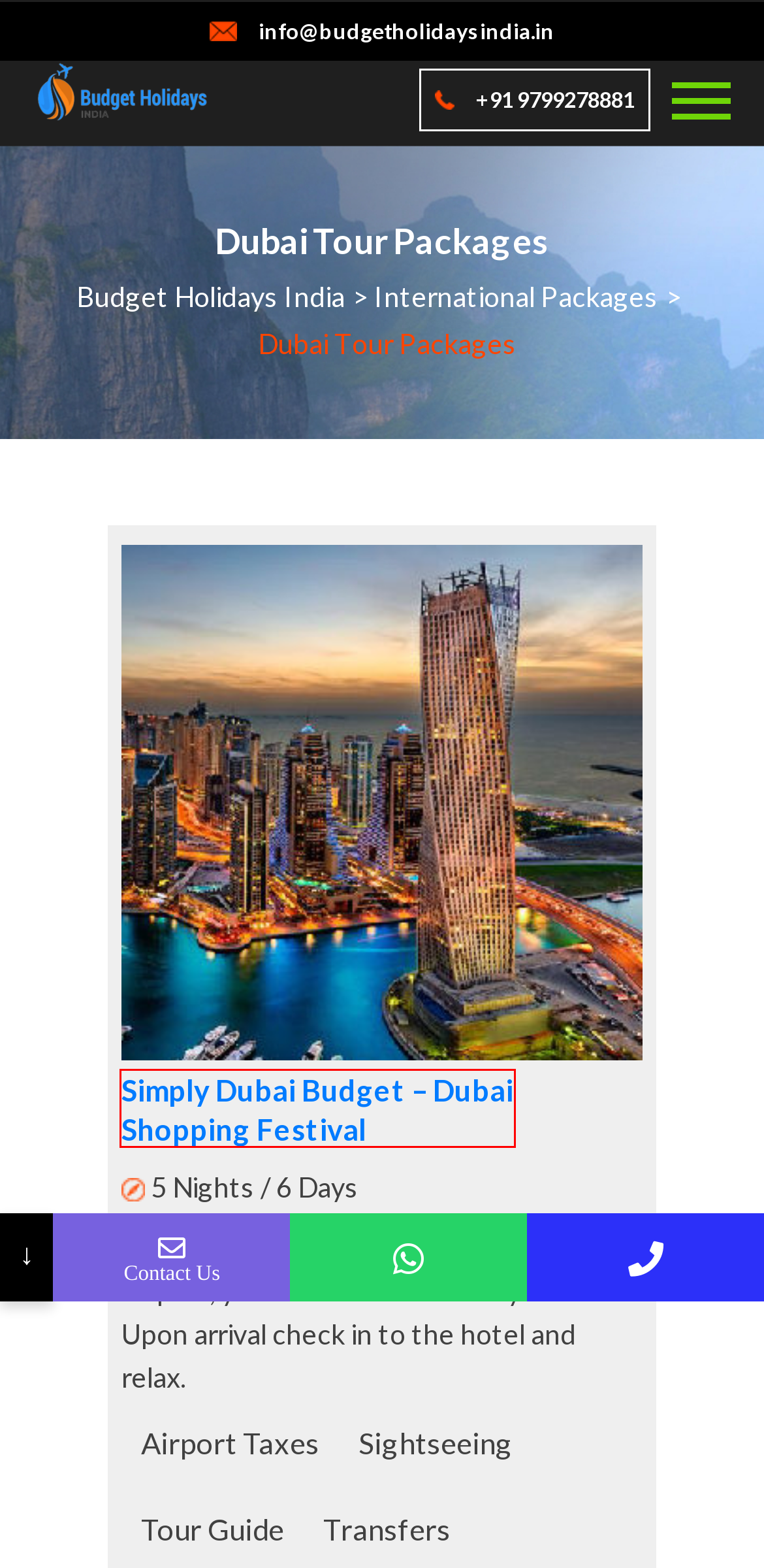Look at the screenshot of a webpage that includes a red bounding box around a UI element. Select the most appropriate webpage description that matches the page seen after clicking the highlighted element. Here are the candidates:
A. Testimonials - Budget Holidays India
B. Simply Dubai Budget - Dubai Shopping Festival - Budget Holidays India
C. India Packages - Budget Holidays India
D. Bali Tour Packages - Budget Holidays India
E. Himachal Tour Packages for couple - Budget Holidays India
F. International Packages - Budget Holidays India
G. YAS Island and Atlantis Experience - Budget Holidays India
H. Popular Packages - Budget Holidays India

B